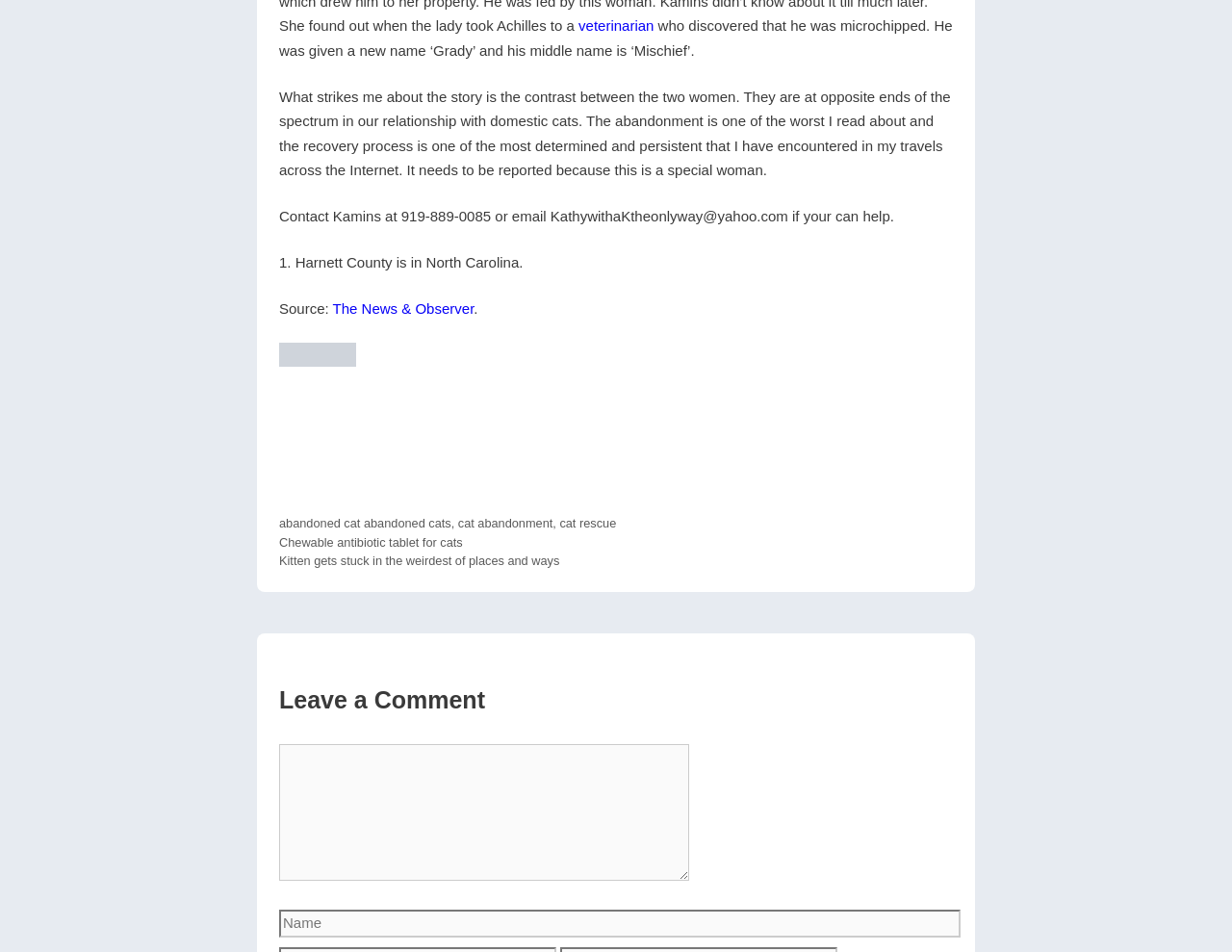Find the bounding box coordinates of the clickable element required to execute the following instruction: "leave a comment". Provide the coordinates as four float numbers between 0 and 1, i.e., [left, top, right, bottom].

[0.227, 0.782, 0.559, 0.926]